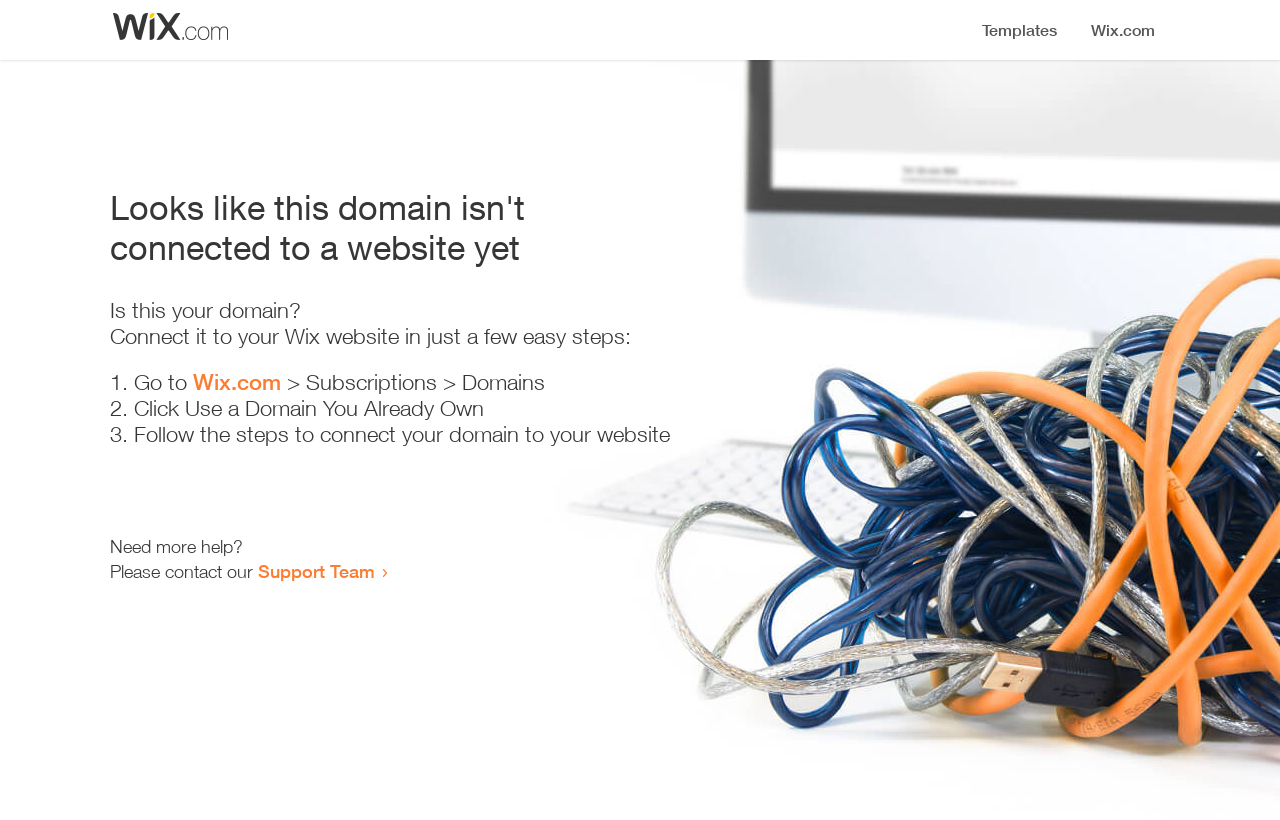Predict the bounding box of the UI element that fits this description: "Support Team".

[0.202, 0.683, 0.293, 0.71]